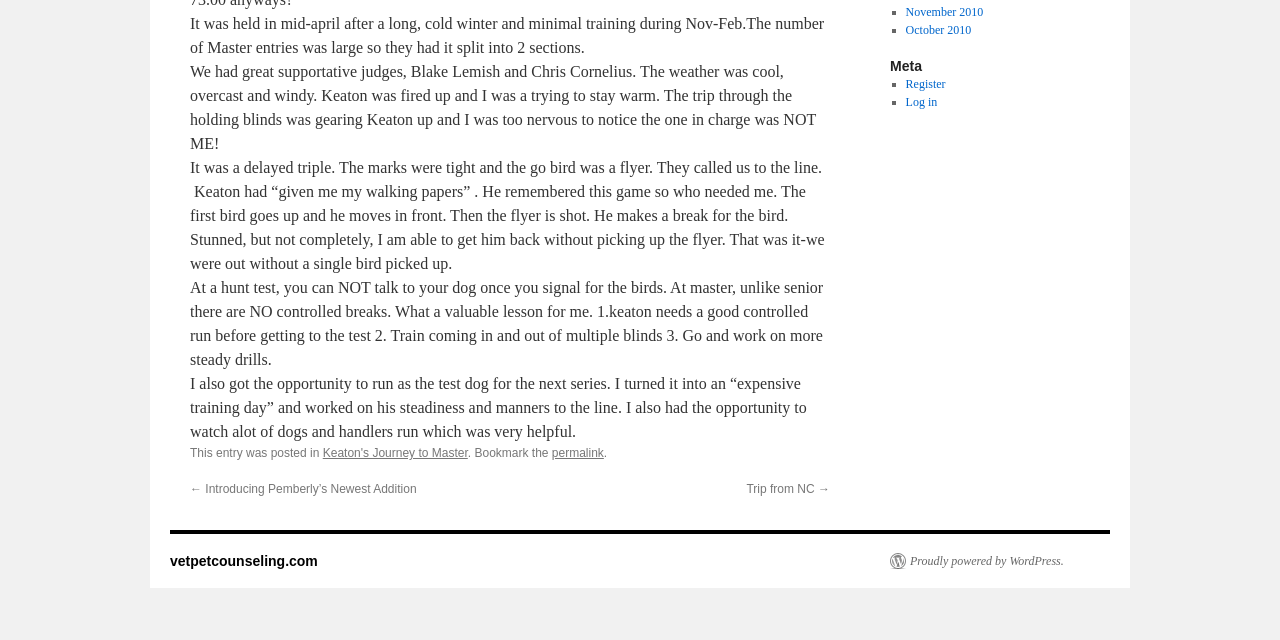Determine the bounding box coordinates of the UI element that matches the following description: "vetpetcounseling.com". The coordinates should be four float numbers between 0 and 1 in the format [left, top, right, bottom].

[0.133, 0.865, 0.248, 0.89]